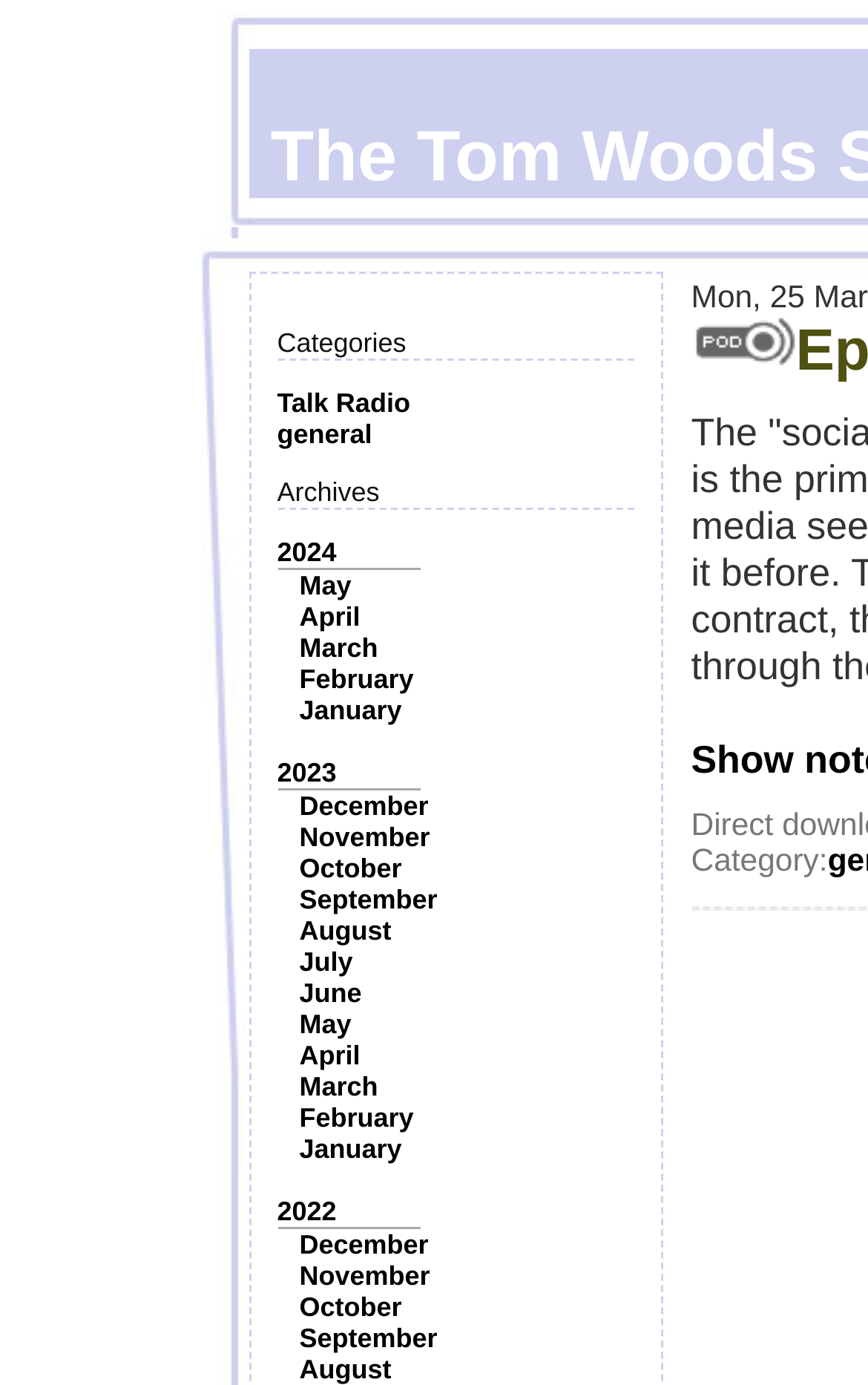Please specify the bounding box coordinates in the format (top-left x, top-left y, bottom-right x, bottom-right y), with all values as floating point numbers between 0 and 1. Identify the bounding box of the UI element described by: 2023

[0.319, 0.547, 0.388, 0.569]